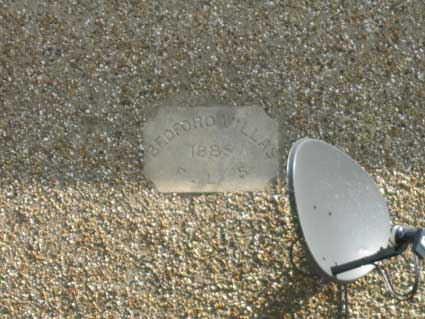Utilize the details in the image to thoroughly answer the following question: What is the texture of the surface behind the plaque?

The image shows a mix of gravel and pebbled textures in the background, which suggests that the plaque is mounted on a surface with this type of texture, possibly a wall or pavement.